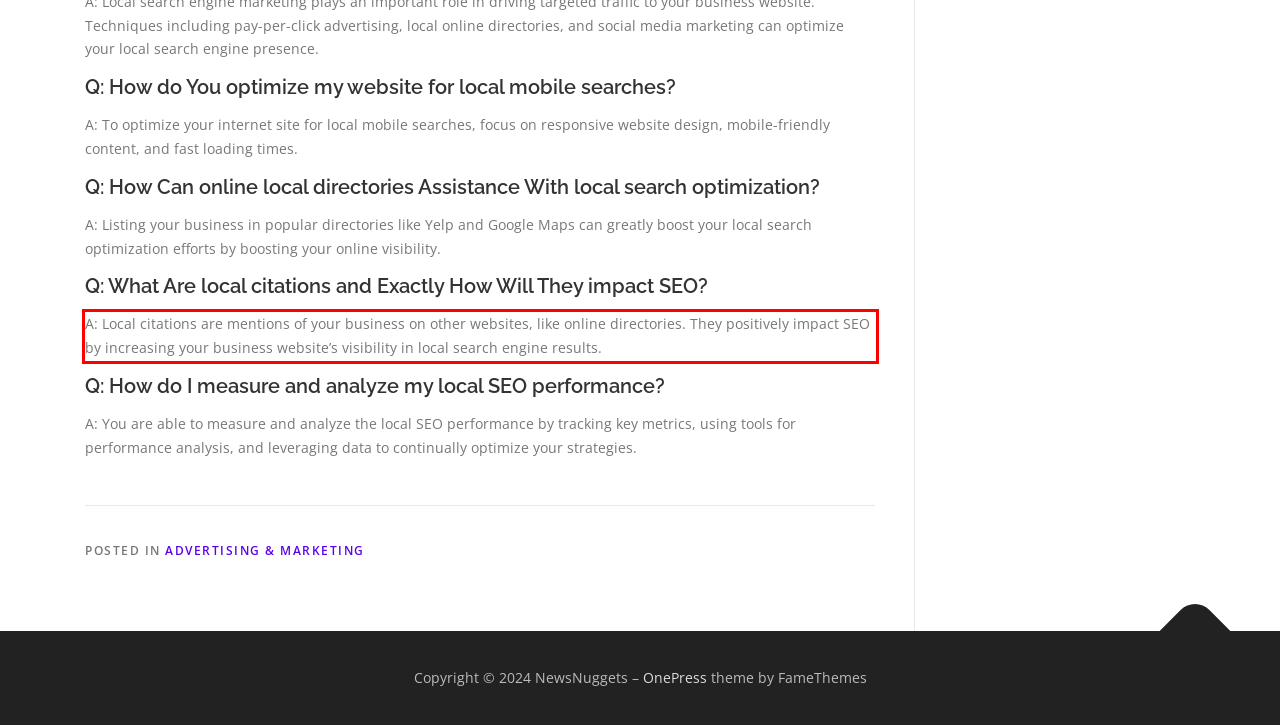Please look at the screenshot provided and find the red bounding box. Extract the text content contained within this bounding box.

A: Local citations are mentions of your business on other websites, like online directories. They positively impact SEO by increasing your business website’s visibility in local search engine results.